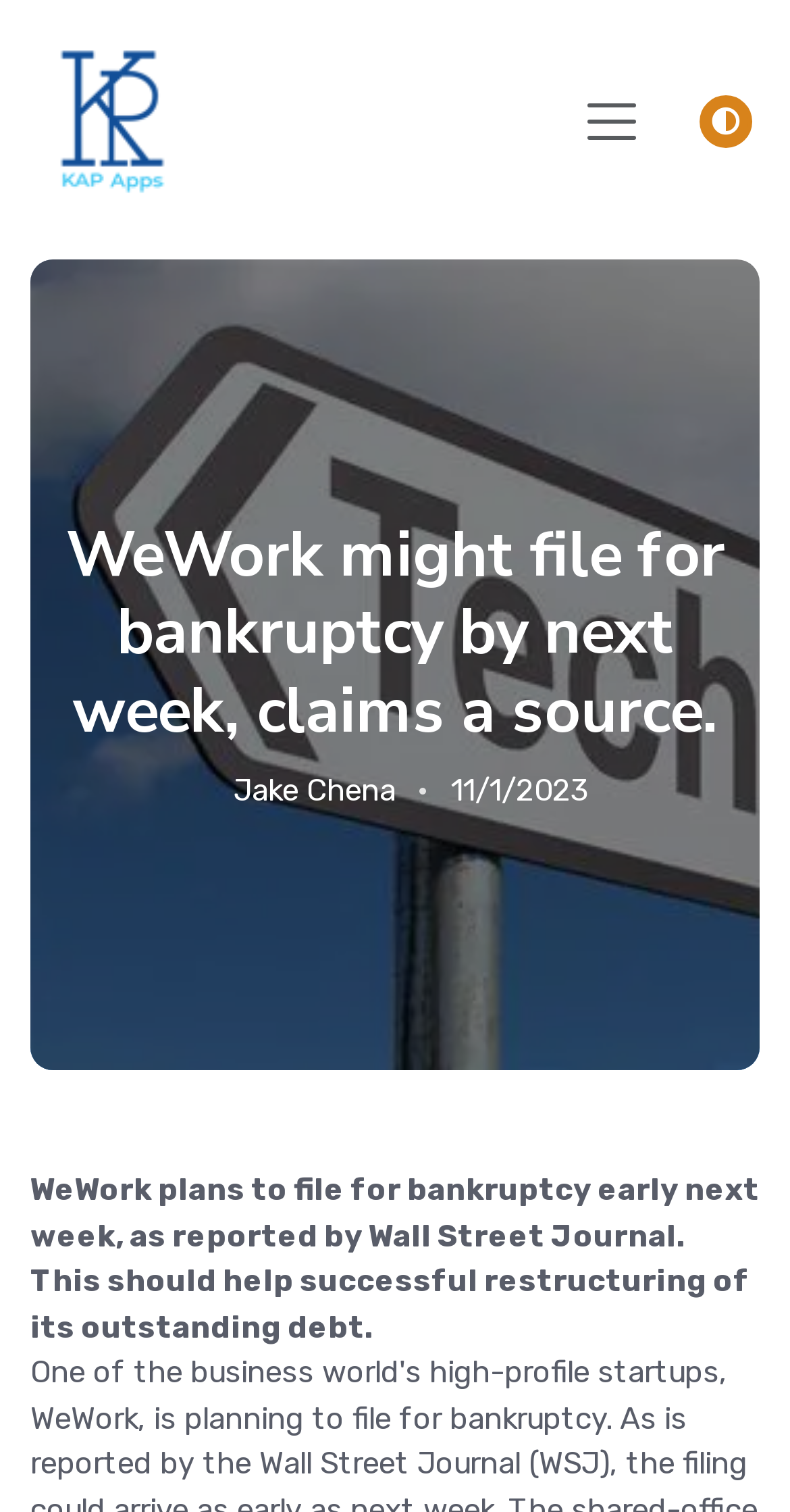Please determine the primary heading and provide its text.

WeWork might file for bankruptcy by next week, claims a source.